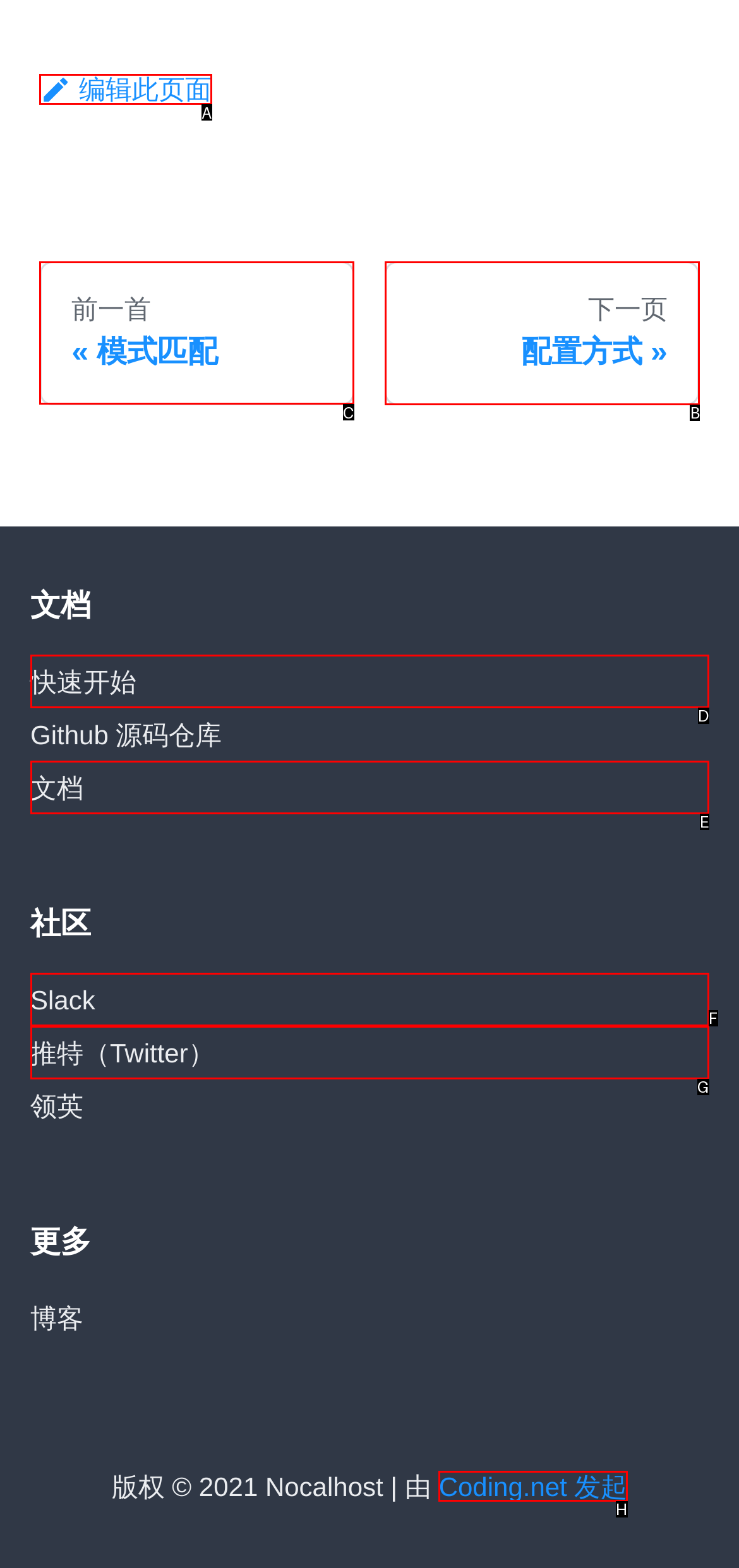Select the correct option from the given choices to perform this task: Go to the previous page. Provide the letter of that option.

C